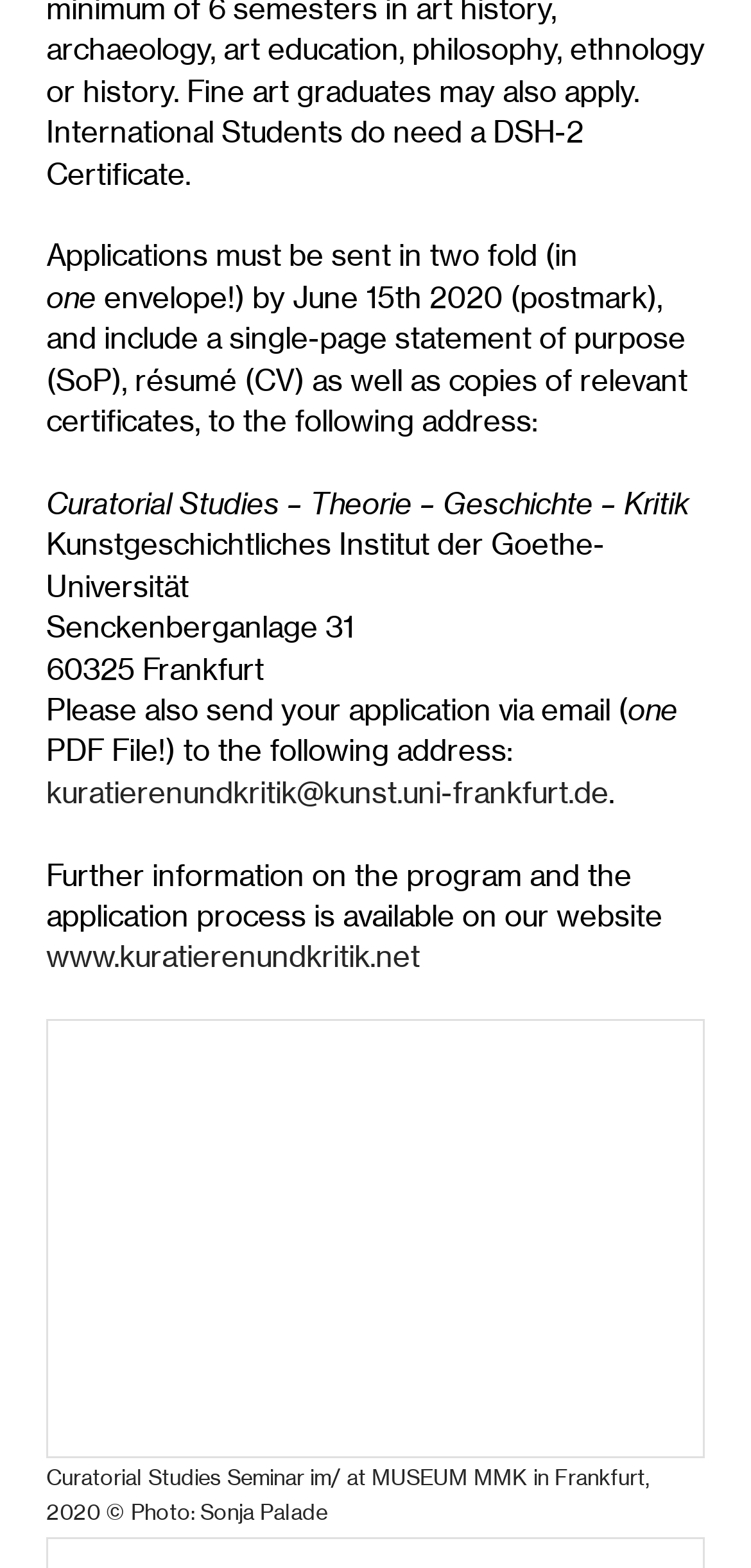What is the name of the institute?
Please provide a single word or phrase as your answer based on the screenshot.

Kunstgeschichtliches Institut der Goethe-Universität